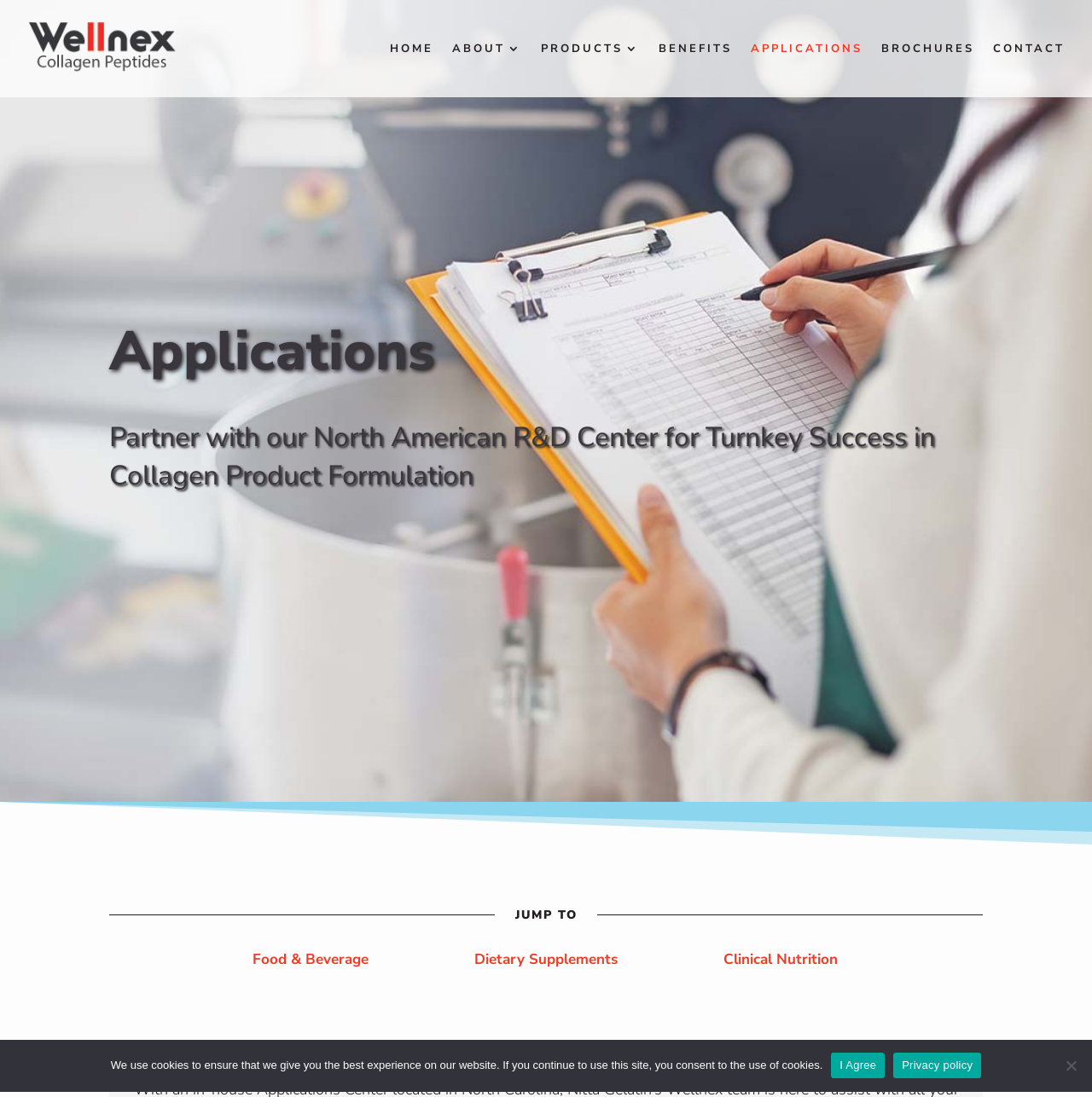Could you determine the bounding box coordinates of the clickable element to complete the instruction: "explore clinical nutrition"? Provide the coordinates as four float numbers between 0 and 1, i.e., [left, top, right, bottom].

[0.663, 0.865, 0.767, 0.883]